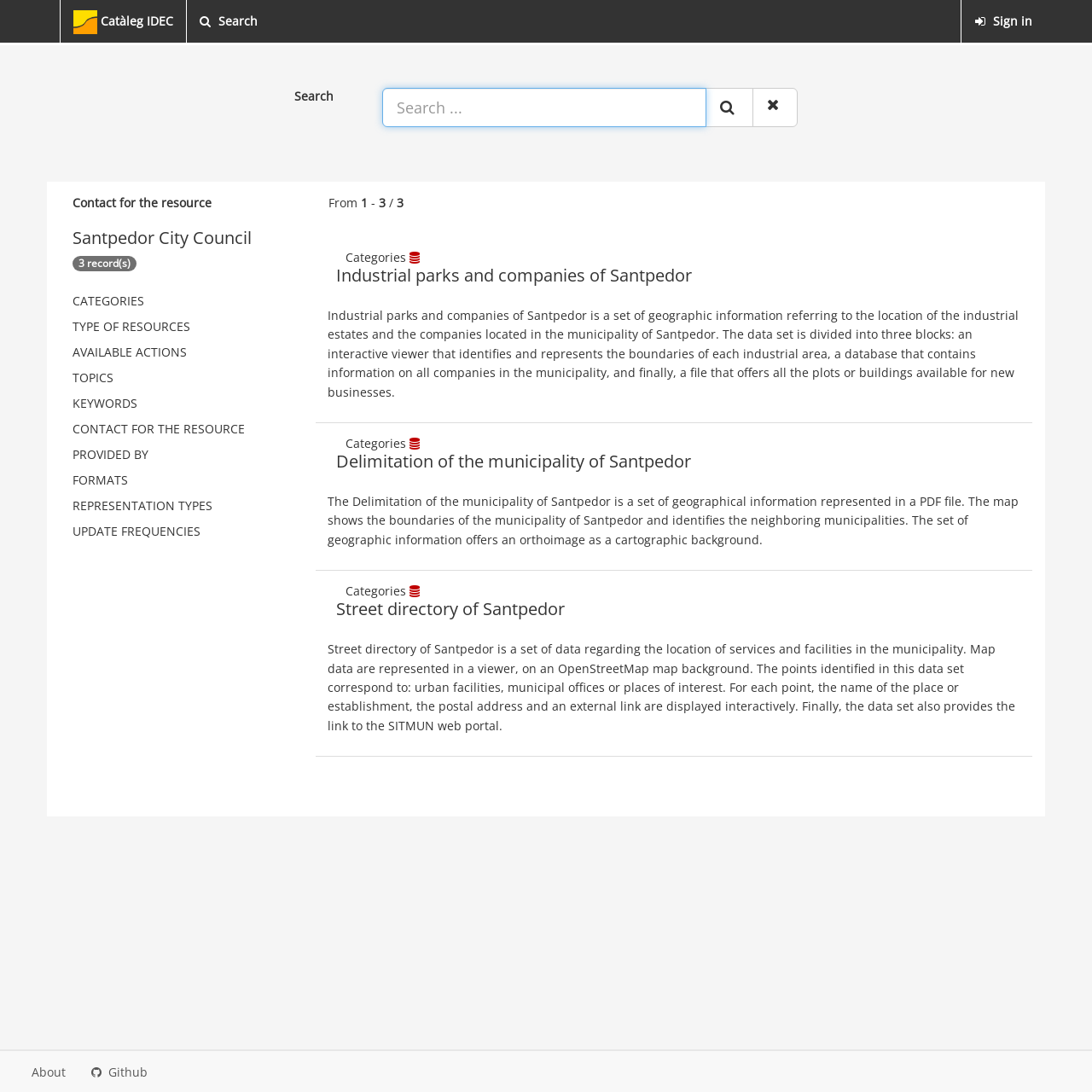What is the background of the map in the third resource?
From the details in the image, answer the question comprehensively.

The answer can be found in the StaticText element with the text 'Map data are represented in a viewer, on an OpenStreetMap map background.' located in the third resource section of the webpage.